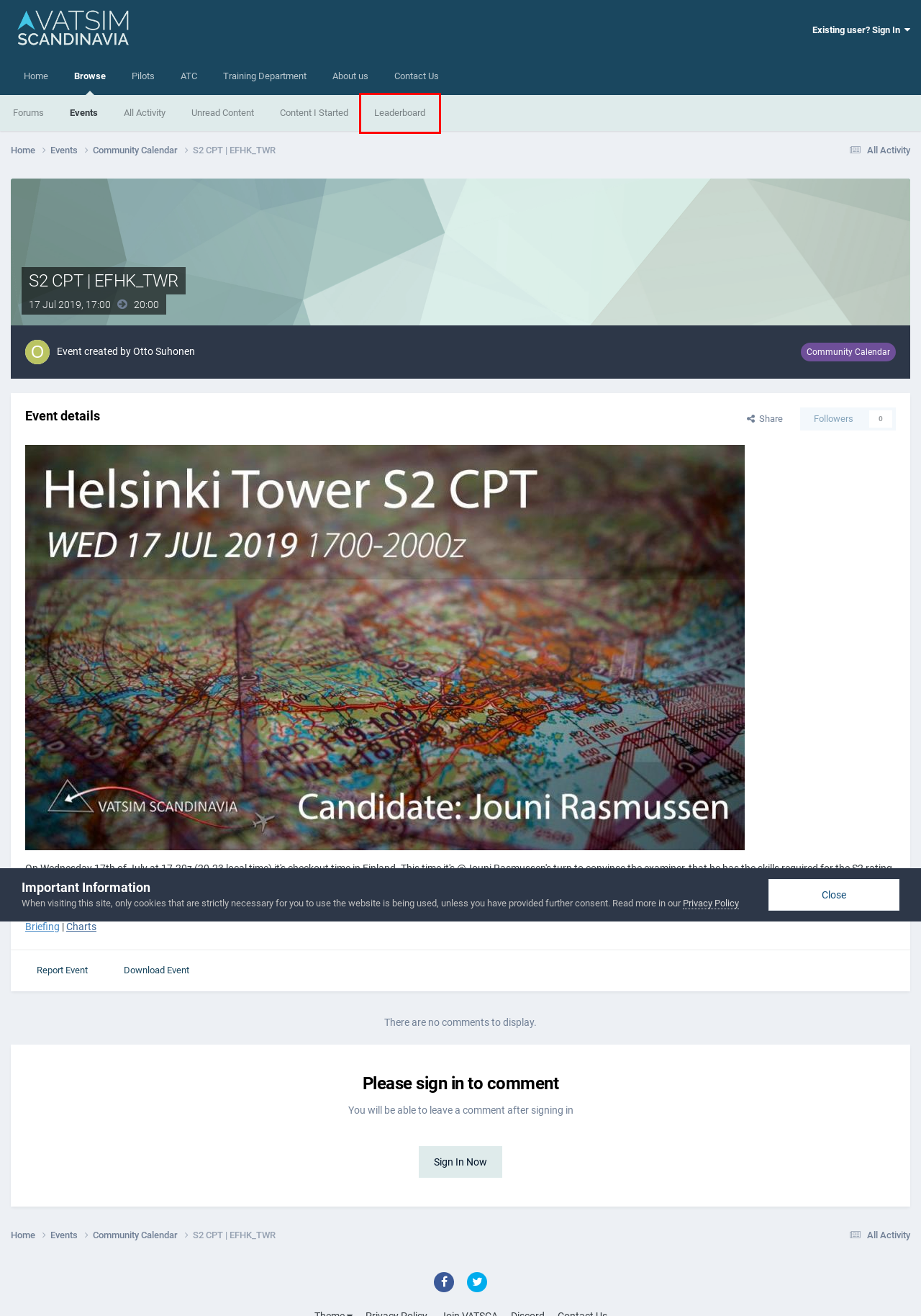Given a webpage screenshot with a UI element marked by a red bounding box, choose the description that best corresponds to the new webpage that will appear after clicking the element. The candidates are:
A. Pilots - VATSIM Scandinavia
B. All Activity - VATSIM Scandinavia
C. Home - VATSIM Scandinavia
D. Forums - VATSIM Scandinavia
E. Leaderboard - VATSIM Scandinavia
F. Sign In - VATSIM Scandinavia
G. About us - VATSIM Scandinavia
H. Training Department - VATSIM Scandinavia

E